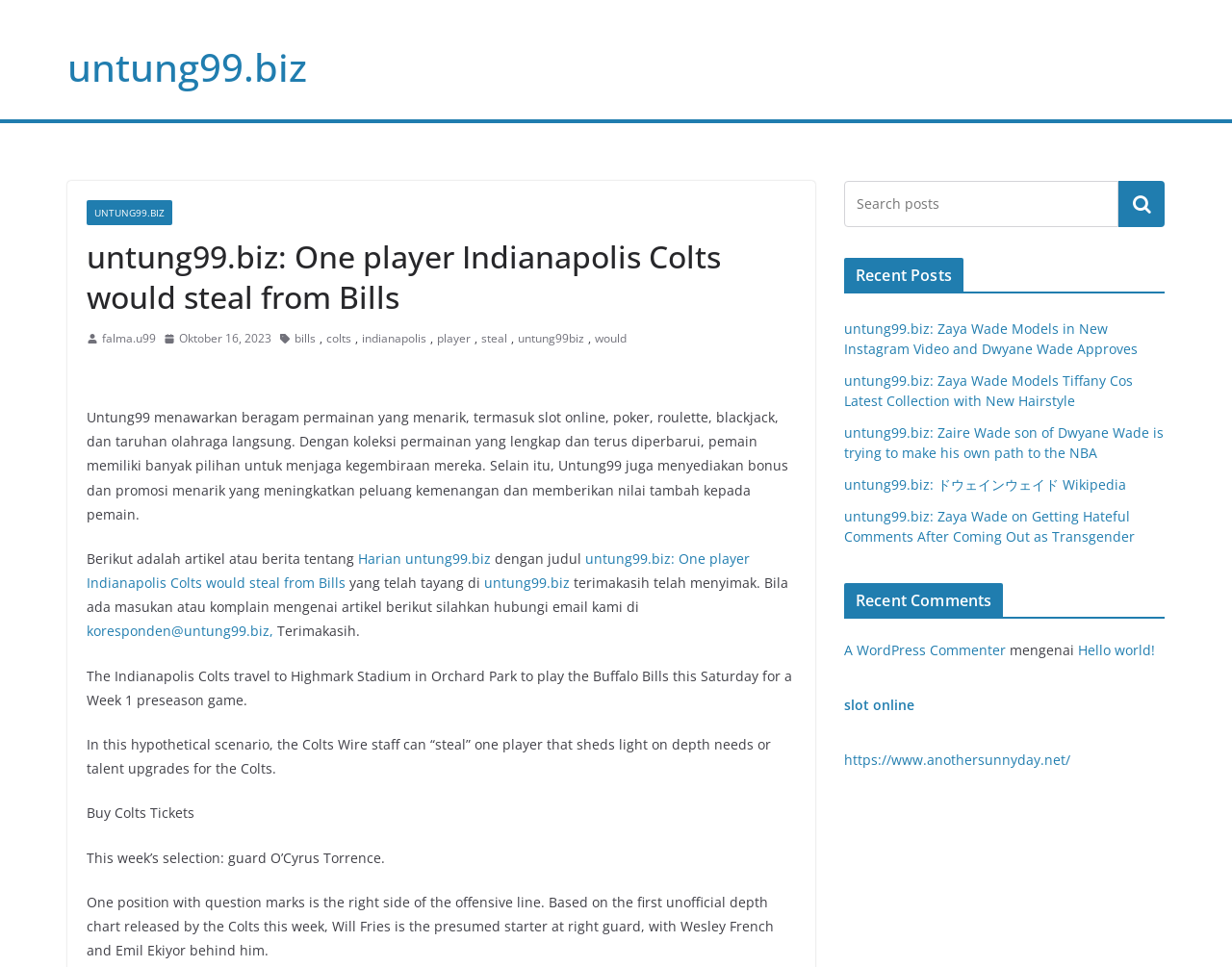Please provide a detailed answer to the question below based on the screenshot: 
What is the position of O'Cyrus Torrence?

According to the webpage content, O'Cyrus Torrence is a guard, and the article is discussing him as a potential player to 'steal' from the Buffalo Bills.